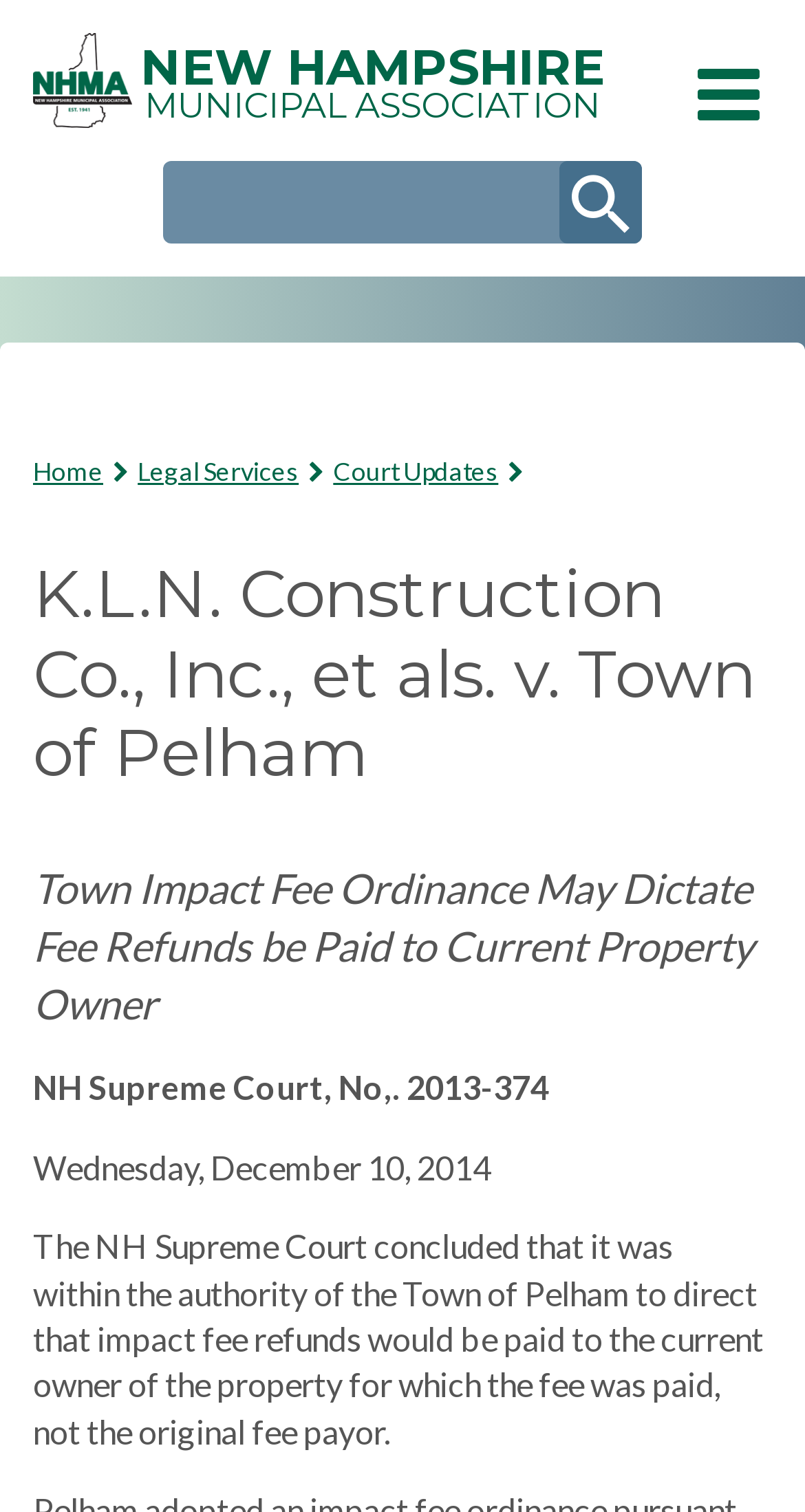Provide an in-depth caption for the elements present on the webpage.

The webpage is about a court case, K.L.N. Construction Co., Inc., et als. v. Town of Pelham, and is hosted by the New Hampshire Municipal Association. At the top left, there is a logo of the New Hampshire Municipal Association, accompanied by a link to the organization's homepage. 

To the right of the logo, there is a navigation menu with several links, including "ABOUT", "ADVOCACY", "LEGAL SERVICES", and others. Each of these links has an expand button next to it. Below the navigation menu, there is a search form with a text box and a search button.

On the left side of the page, there is a breadcrumb trail showing the current location, with links to "Home", "Legal Services", and "Court Updates". Below the breadcrumb trail, there is a heading "K.L.N. Construction Co., Inc., et als. v. Town of Pelham" followed by a description of the court case. 

The main content of the page is divided into sections, with headings "Primary tabs" and "Town Impact Fee Ordinance May Dictate Fee Refunds be Paid to Current Property Owner". The sections contain static text describing the court case, including the court's conclusion and the date of the decision.